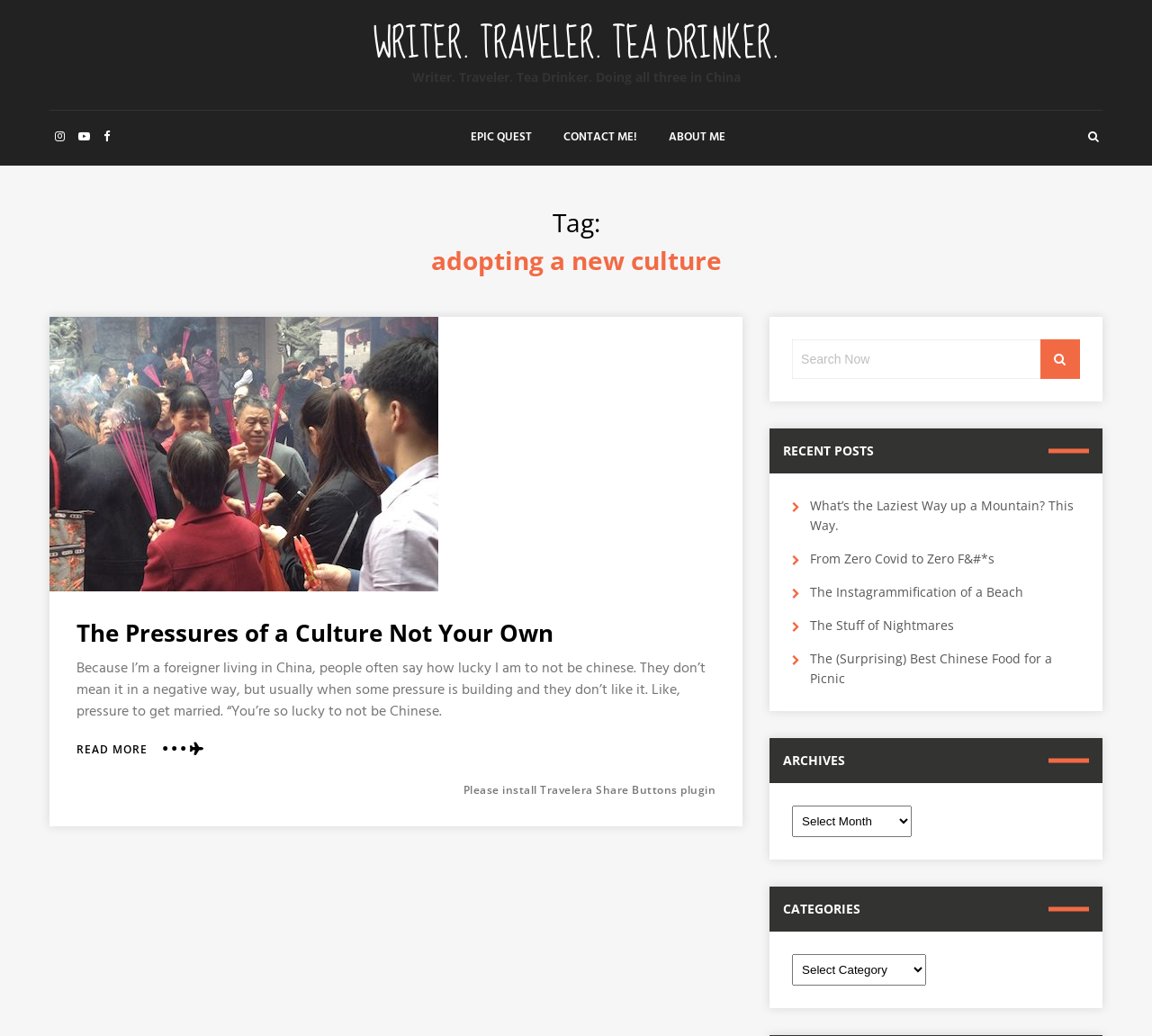Respond with a single word or phrase:
What are the categories of posts on the webpage?

Not specified